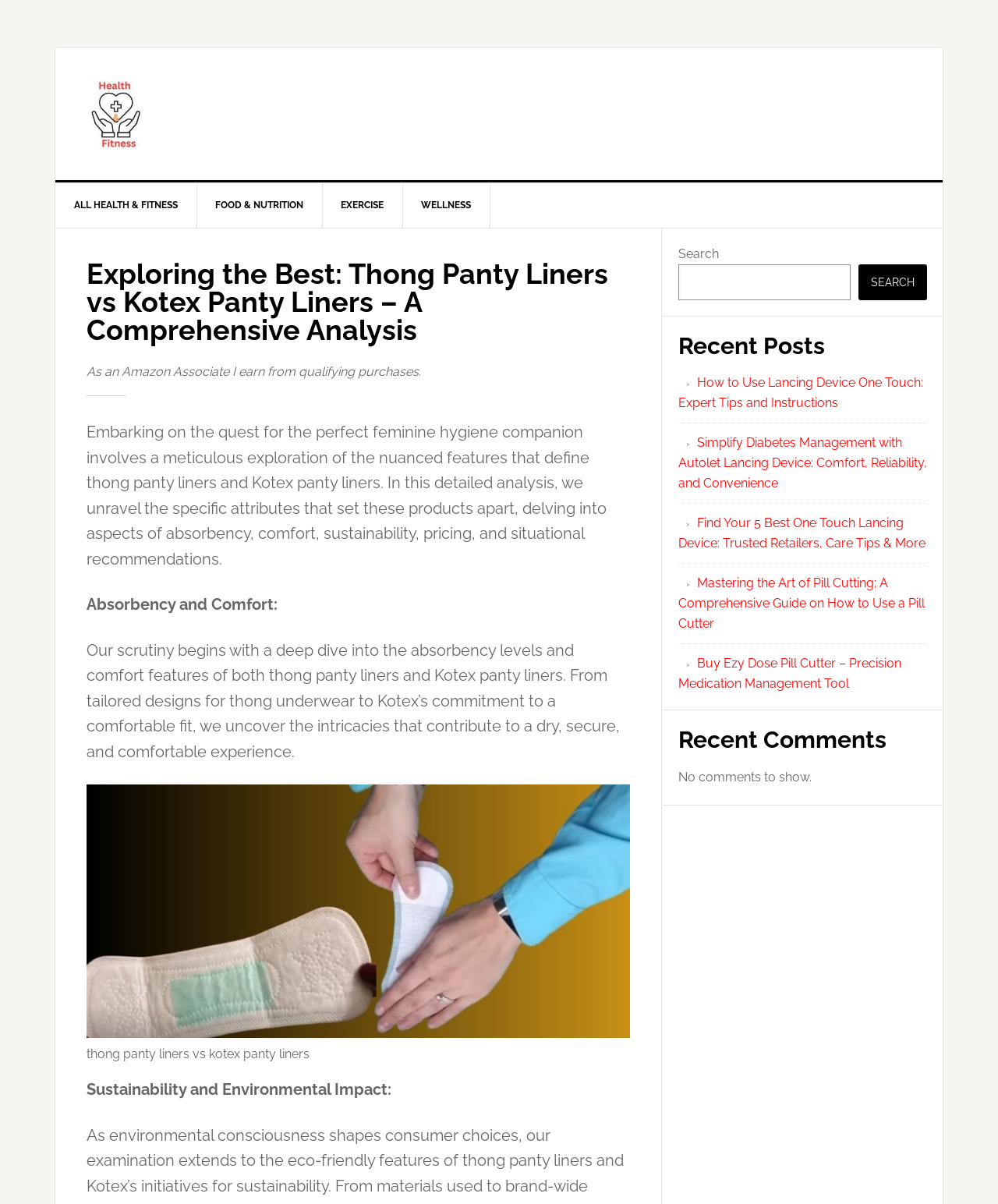Find the bounding box coordinates for the area you need to click to carry out the instruction: "Read the article about Thong Panty Liners vs Kotex Panty Liners". The coordinates should be four float numbers between 0 and 1, indicated as [left, top, right, bottom].

[0.087, 0.216, 0.631, 0.286]